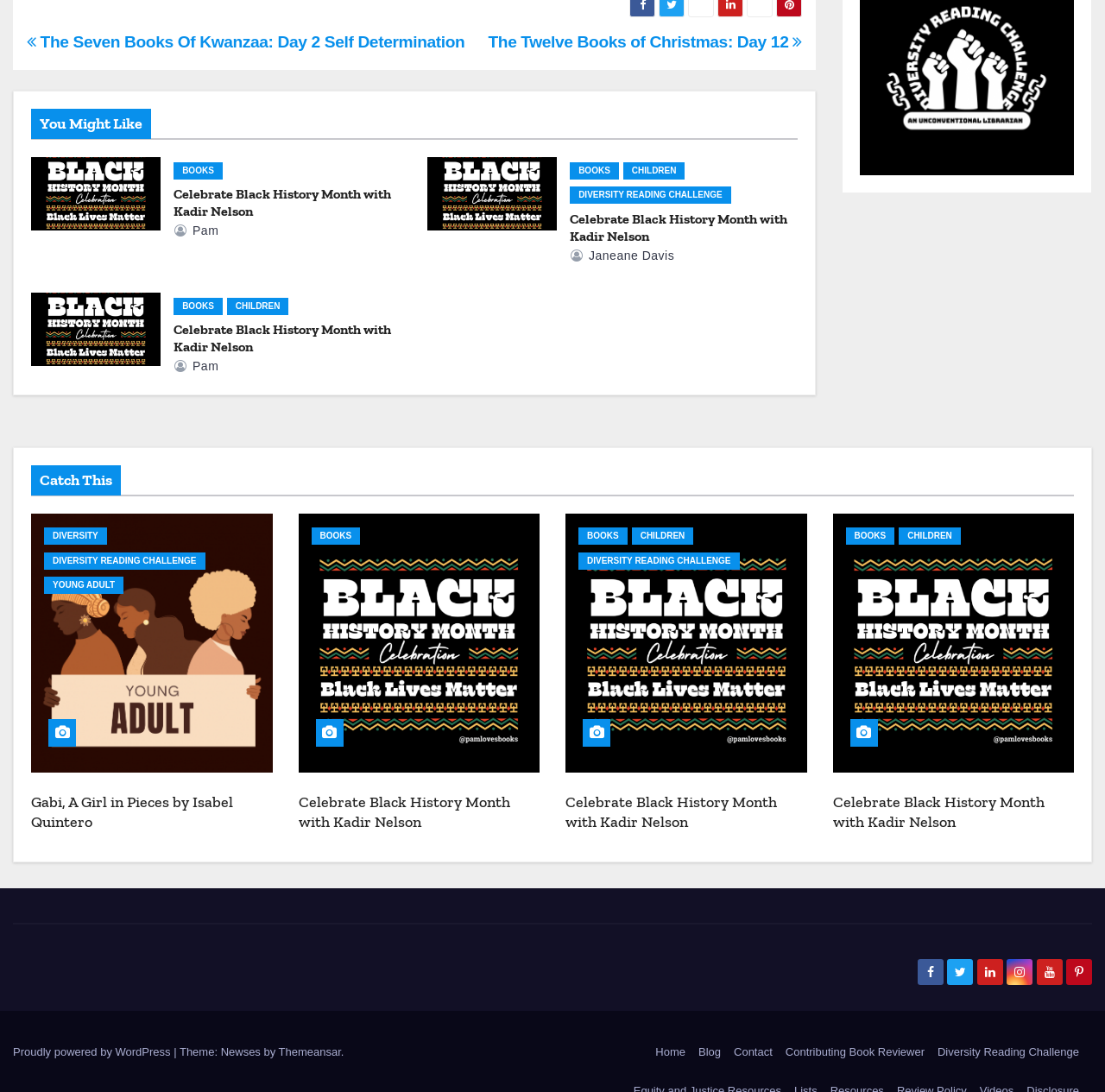Answer the following query with a single word or phrase:
What is the category of the link 'CHILDREN'?

BOOKS